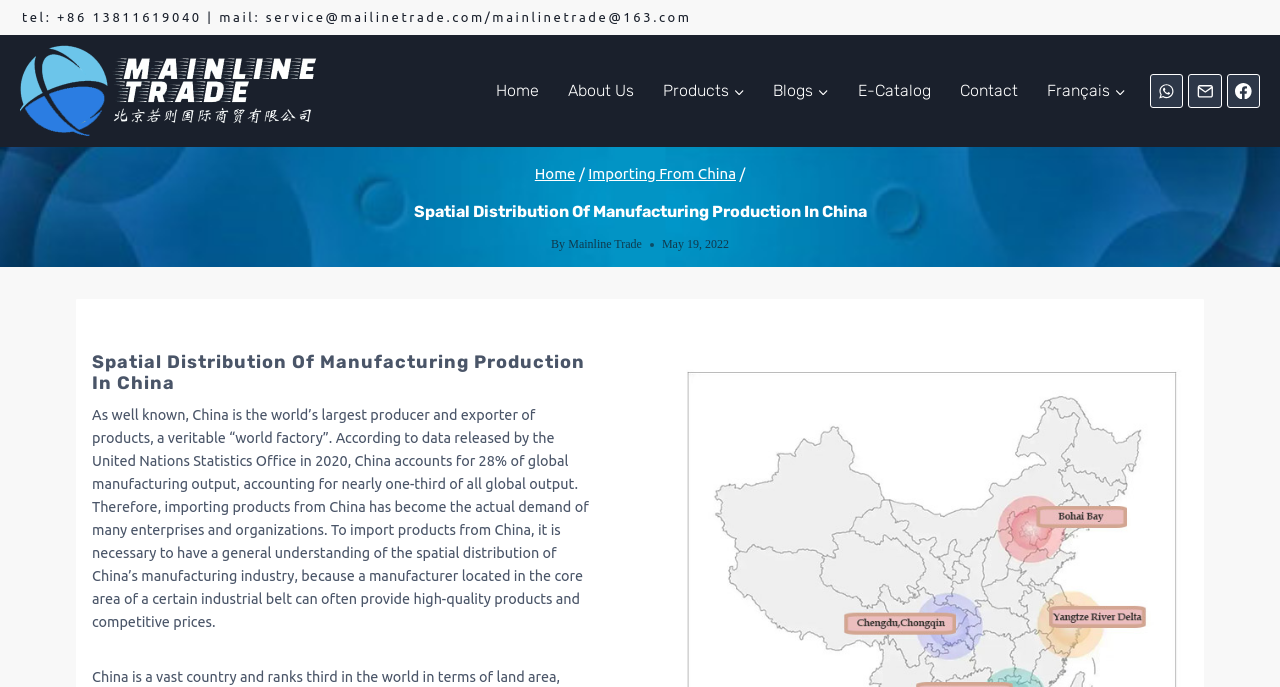Explain the webpage's layout and main content in detail.

The webpage appears to be an article about the spatial distribution of China's manufacturing industry, specifically discussing the importance of understanding this distribution when importing products from China. 

At the top left of the page, there is a logo of "mainlinetrade" accompanied by a contact information section, which includes a phone number and email addresses. 

Below the logo, there is a primary navigation menu with links to various sections of the website, including "Home", "About Us", "Products", "Blogs", "E-Catalog", "Contact", and "Français". 

On the top right side of the page, there are social media links to WhatsApp, Email, and Facebook. 

Further down, there is a breadcrumbs navigation section, which shows the current page's location in the website's hierarchy, with links to "Home" and "Importing From China". 

The main content of the page starts with a heading that repeats the title of the page, "Spatial Distribution Of Manufacturing Production In China". Below the heading, there is a byline that credits "Mainline Trade" as the author, along with a publication date of "May 19, 2022". 

The main article text discusses the importance of understanding the spatial distribution of China's manufacturing industry when importing products from China, citing China's significant contribution to global manufacturing output.